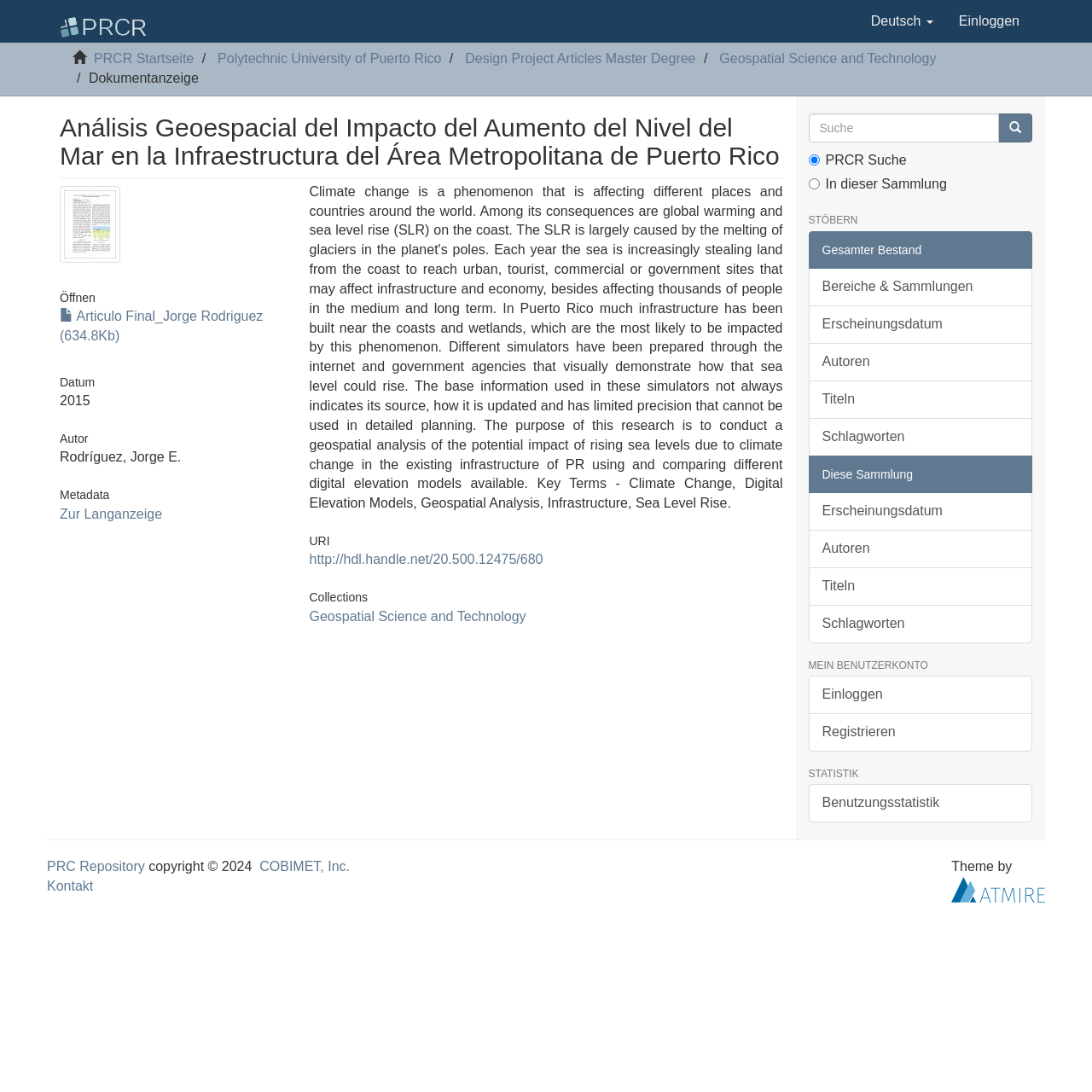Show the bounding box coordinates of the region that should be clicked to follow the instruction: "Open the article 'Articulo Final_Jorge Rodriguez'."

[0.055, 0.283, 0.241, 0.314]